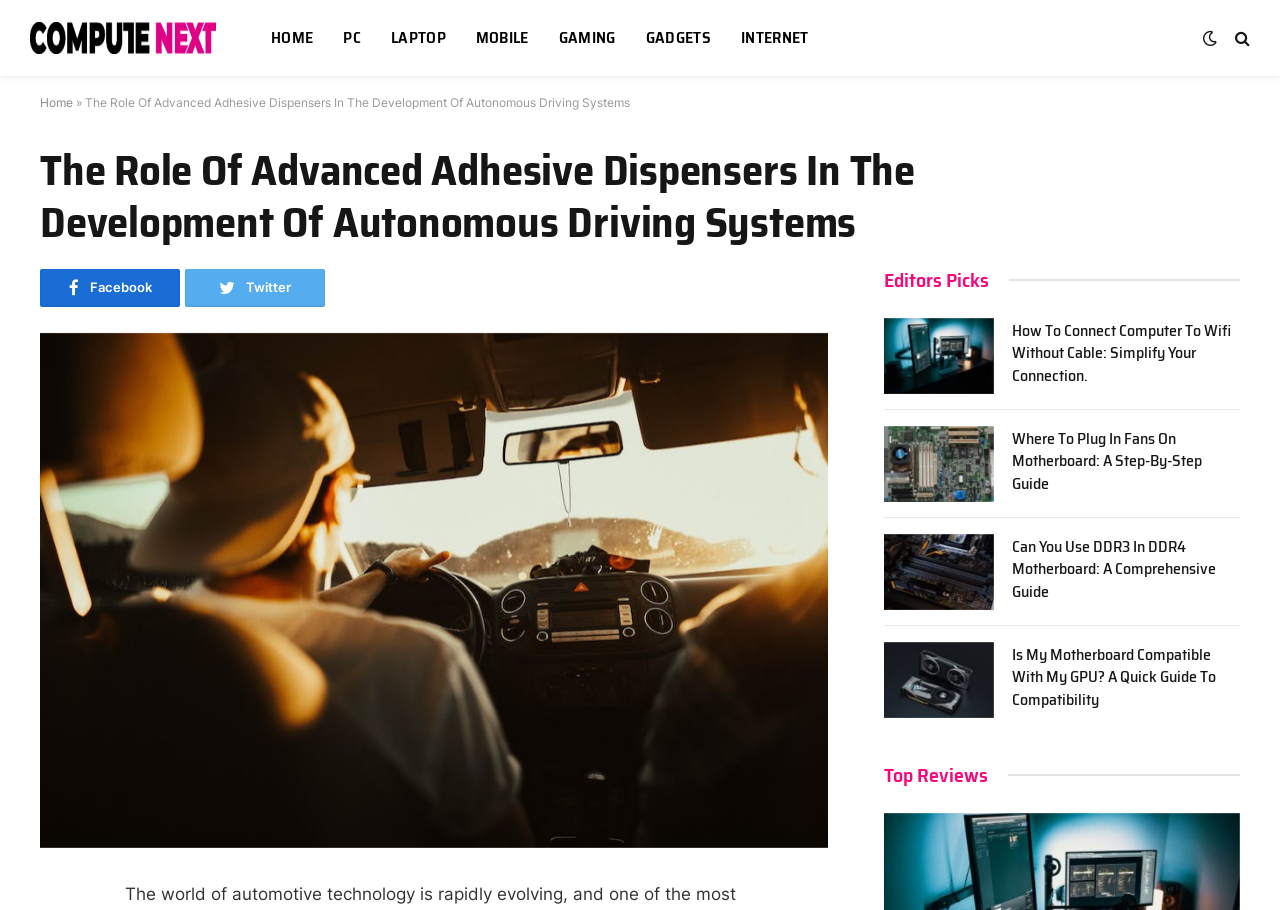Determine the bounding box coordinates of the clickable element to achieve the following action: 'Click on the 'How To Connect Computer To Wifi Without Cable' article'. Provide the coordinates as four float values between 0 and 1, formatted as [left, top, right, bottom].

[0.691, 0.349, 0.777, 0.433]